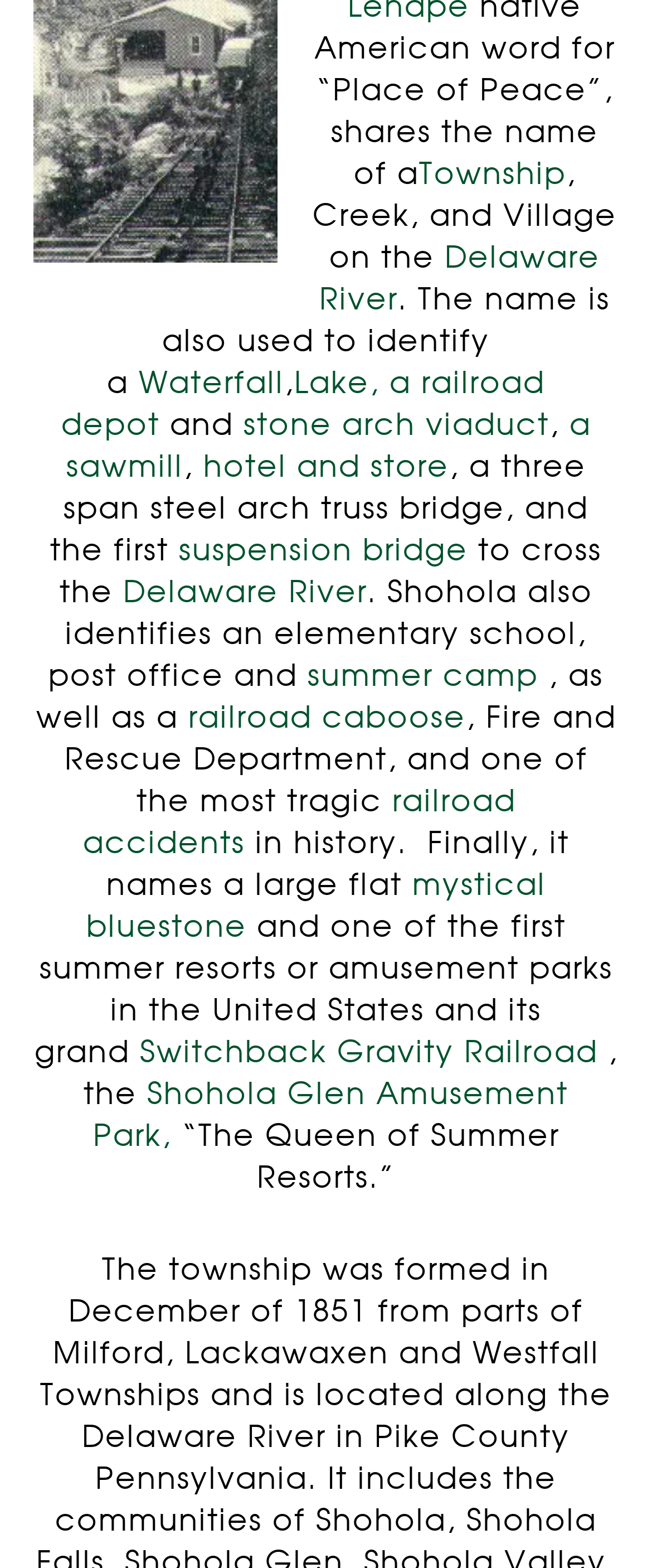What is Shohola Glen Amusement Park?
Respond to the question with a well-detailed and thorough answer.

Shohola Glen Amusement Park is an amusement park mentioned in the webpage content, which is also known as 'The Queen of Summer Resorts'.